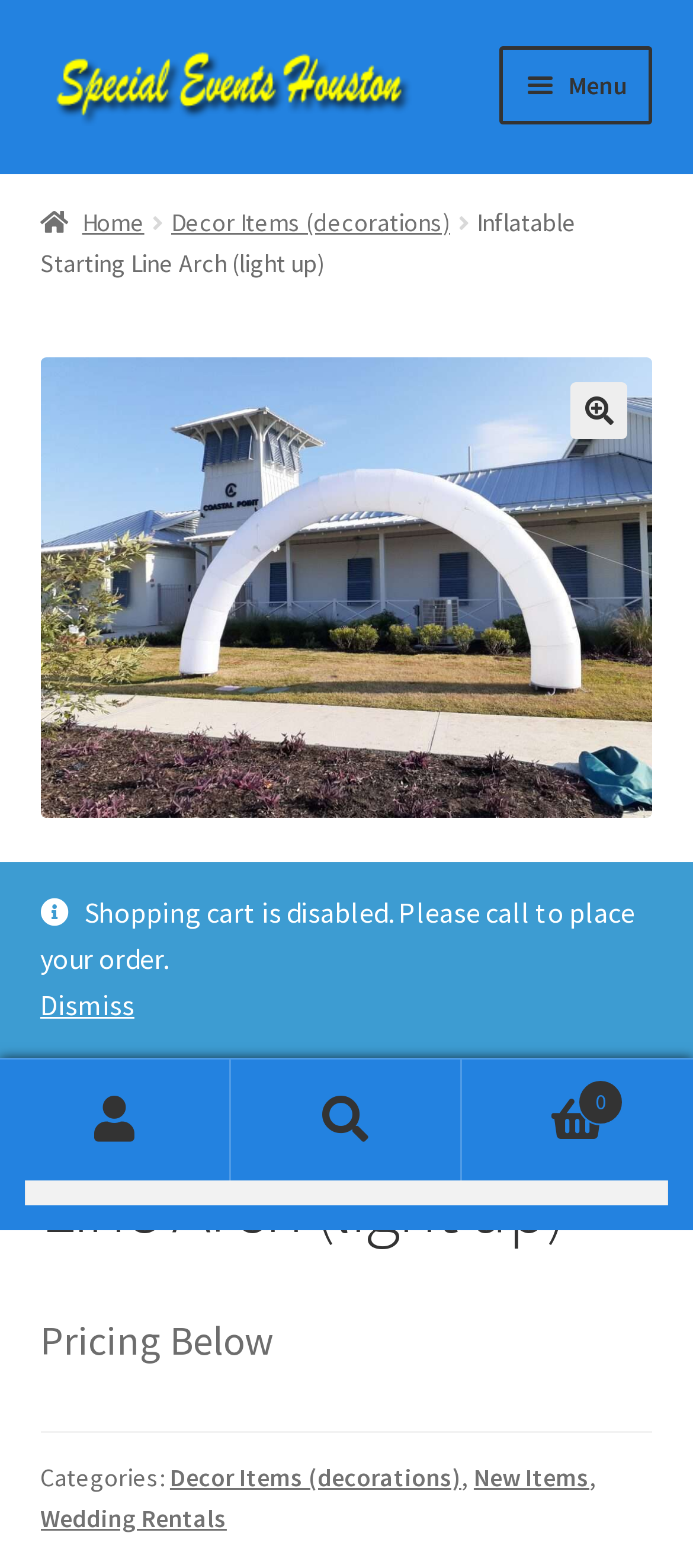Please find the bounding box coordinates of the element that needs to be clicked to perform the following instruction: "Search for something". The bounding box coordinates should be four float numbers between 0 and 1, represented as [left, top, right, bottom].

[0.036, 0.717, 0.964, 0.769]